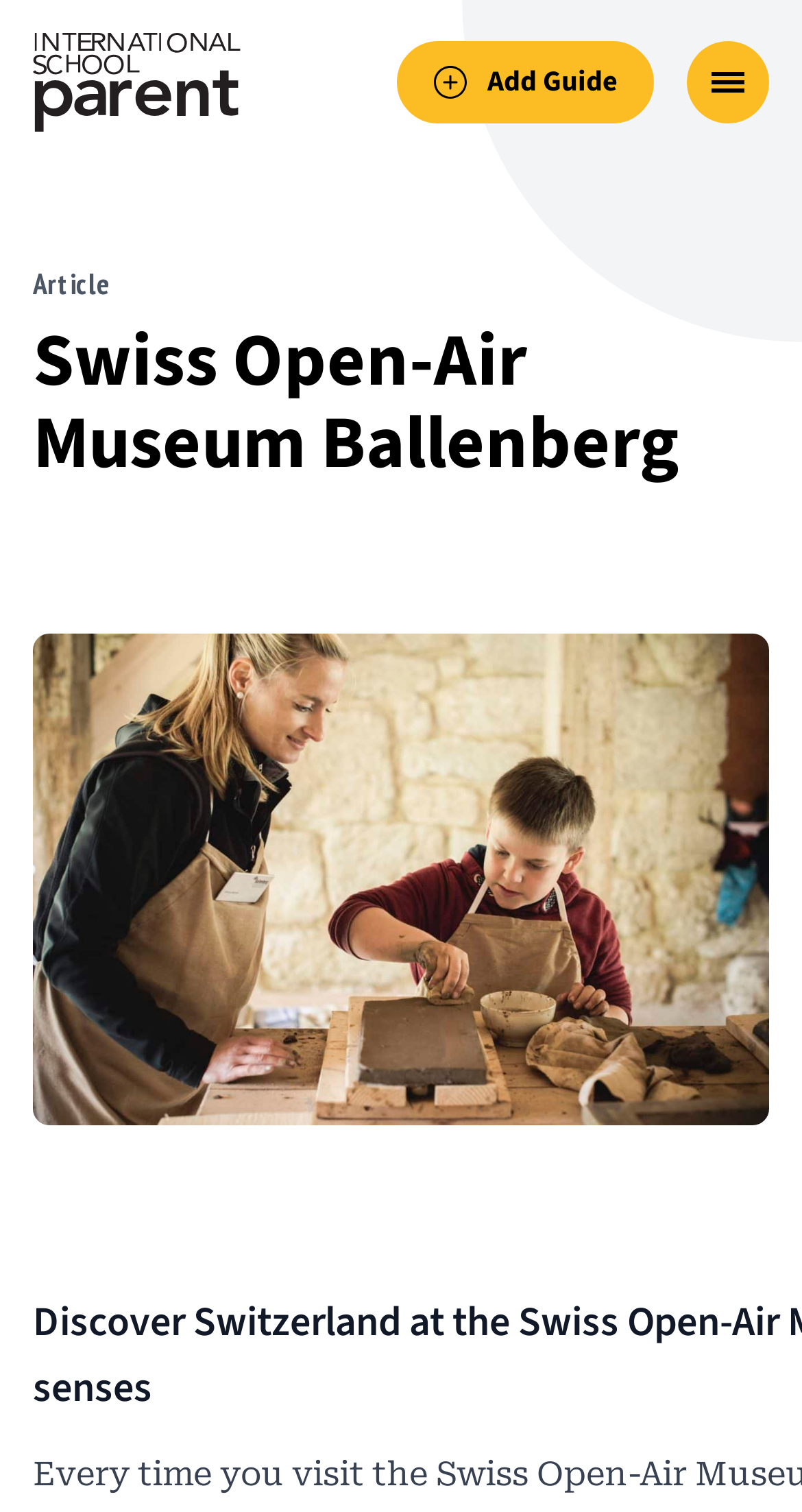Please answer the following question using a single word or phrase: Is there an image related to the museum on the webpage?

Yes